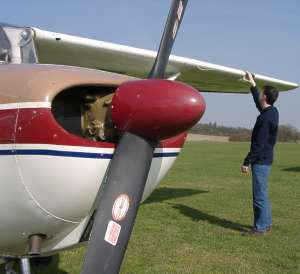What is the color of the grass in the background?
Please provide a single word or phrase in response based on the screenshot.

Vibrant green